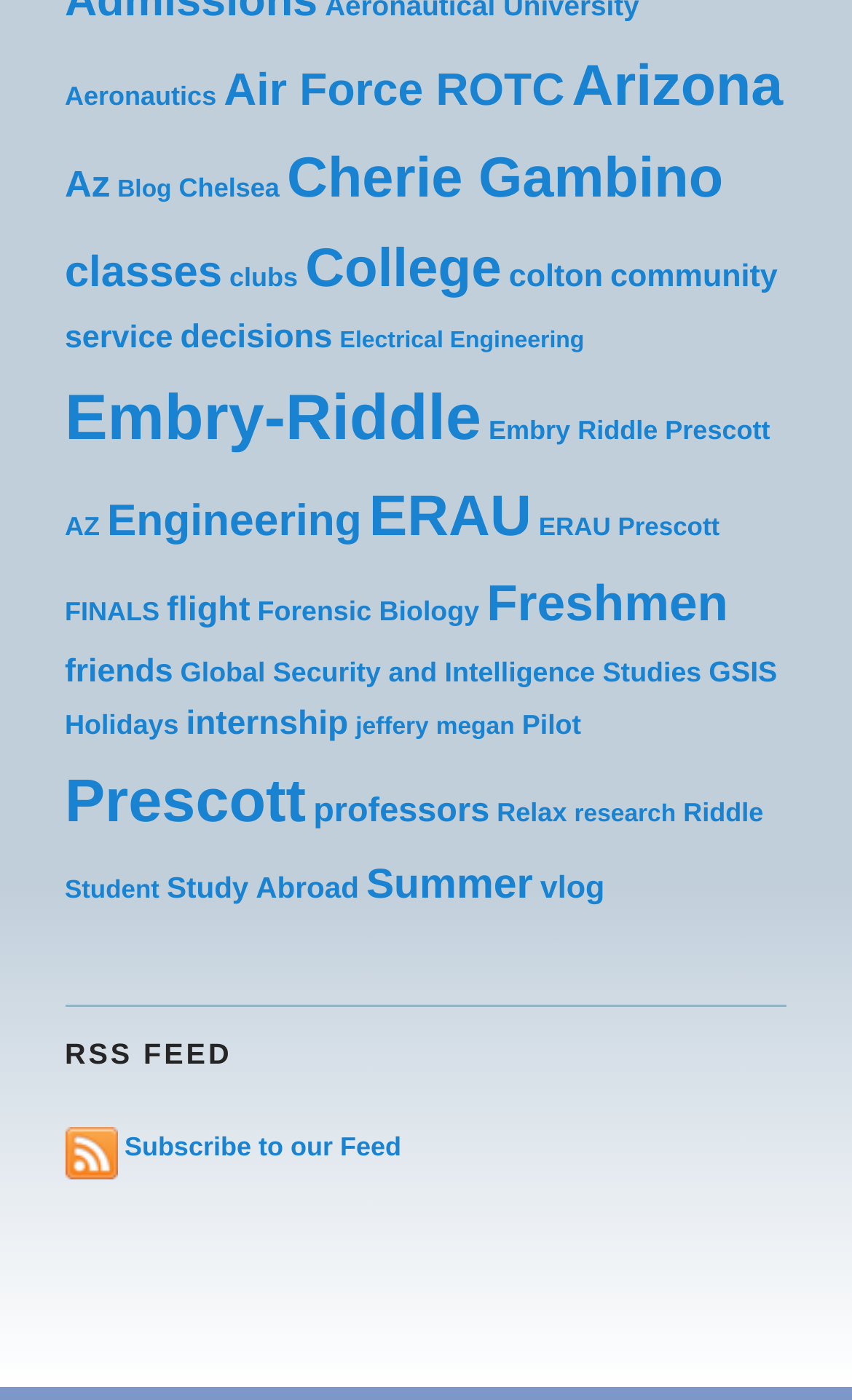What is the purpose of the 'RSS FEED' section?
Using the information from the image, answer the question thoroughly.

The 'RSS FEED' section contains a link 'Subscribe to our Feed', which suggests that the purpose of this section is to allow users to subscribe to the feed and receive updates.